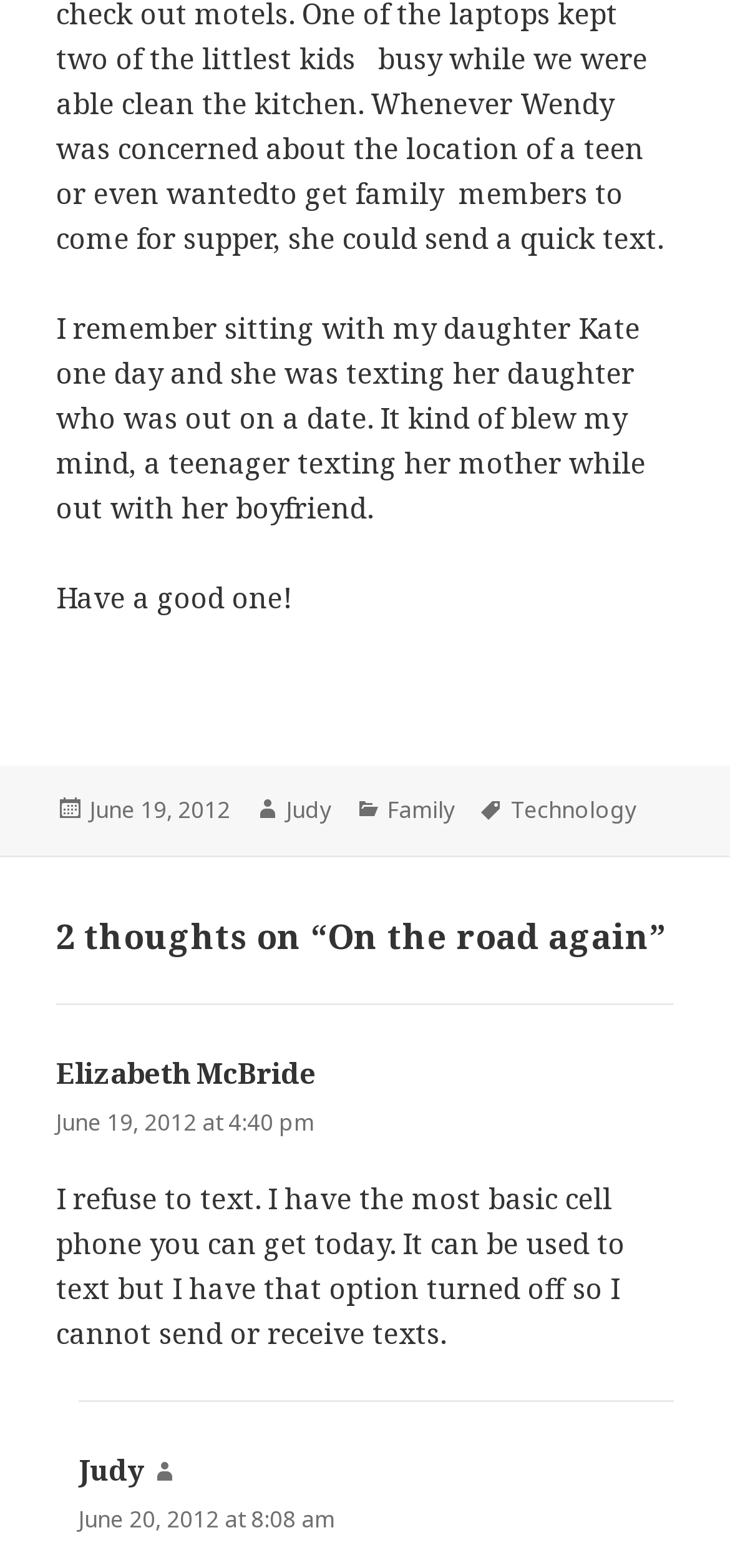Who is the author of this article?
Using the visual information from the image, give a one-word or short-phrase answer.

Judy